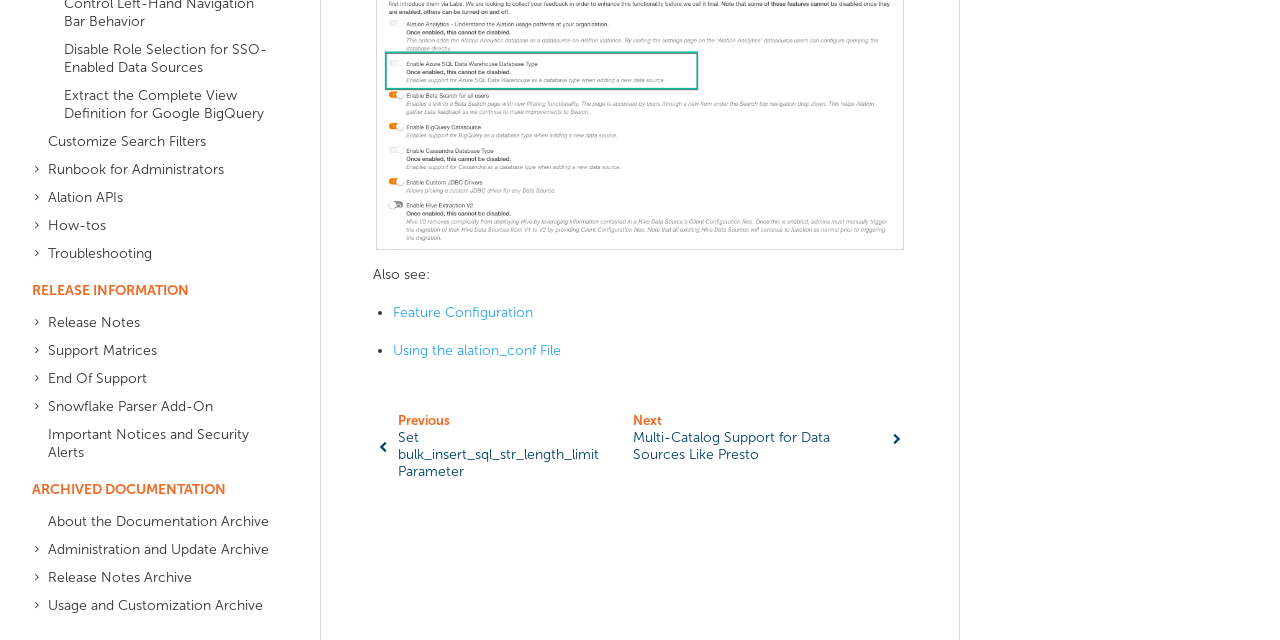Using the format (top-left x, top-left y, bottom-right x, bottom-right y), provide the bounding box coordinates for the described UI element. All values should be floating point numbers between 0 and 1: Release Notes Archive

[0.038, 0.881, 0.212, 0.925]